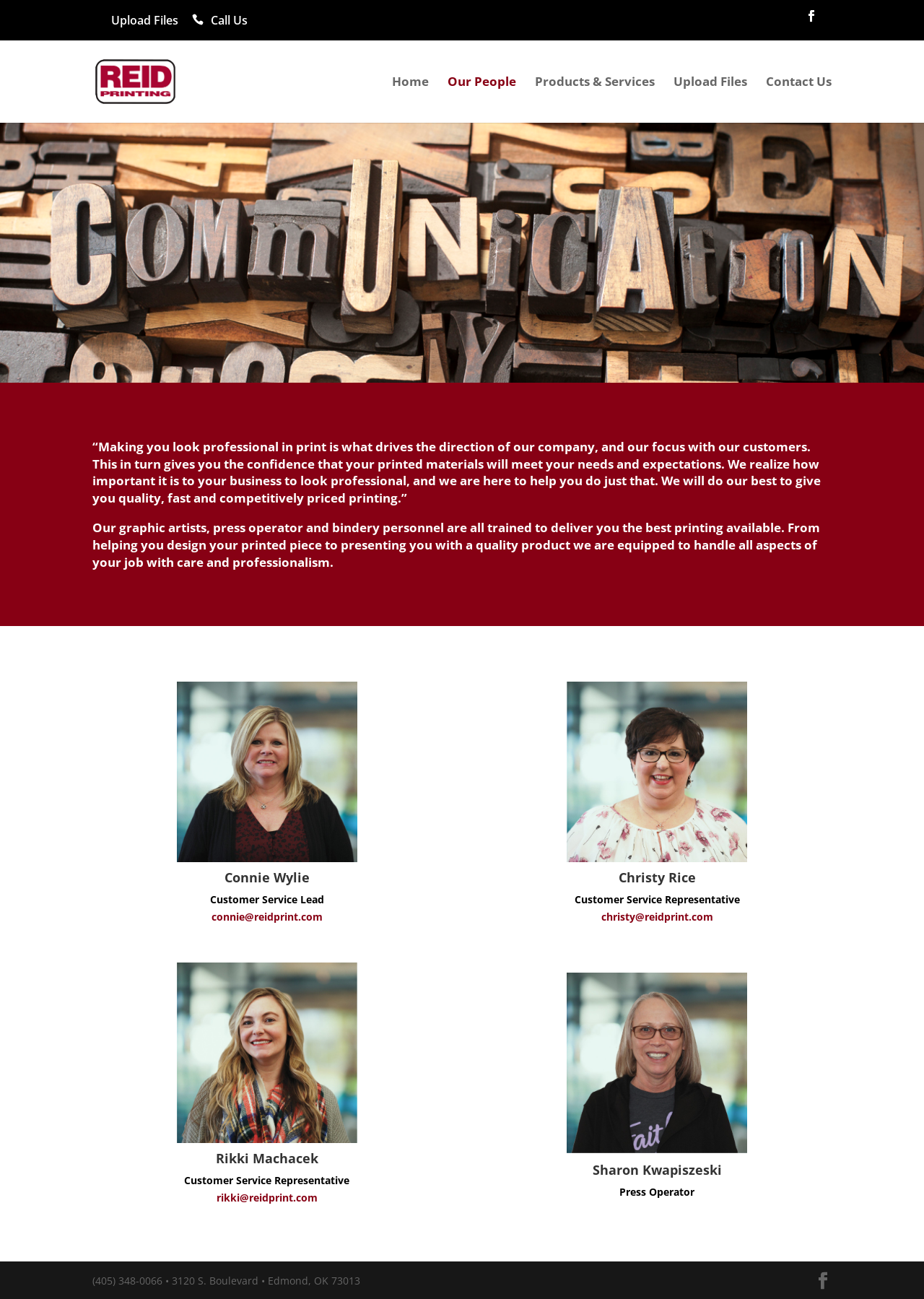Identify the bounding box coordinates for the region to click in order to carry out this instruction: "Contact Christy Rice". Provide the coordinates using four float numbers between 0 and 1, formatted as [left, top, right, bottom].

[0.65, 0.7, 0.772, 0.711]